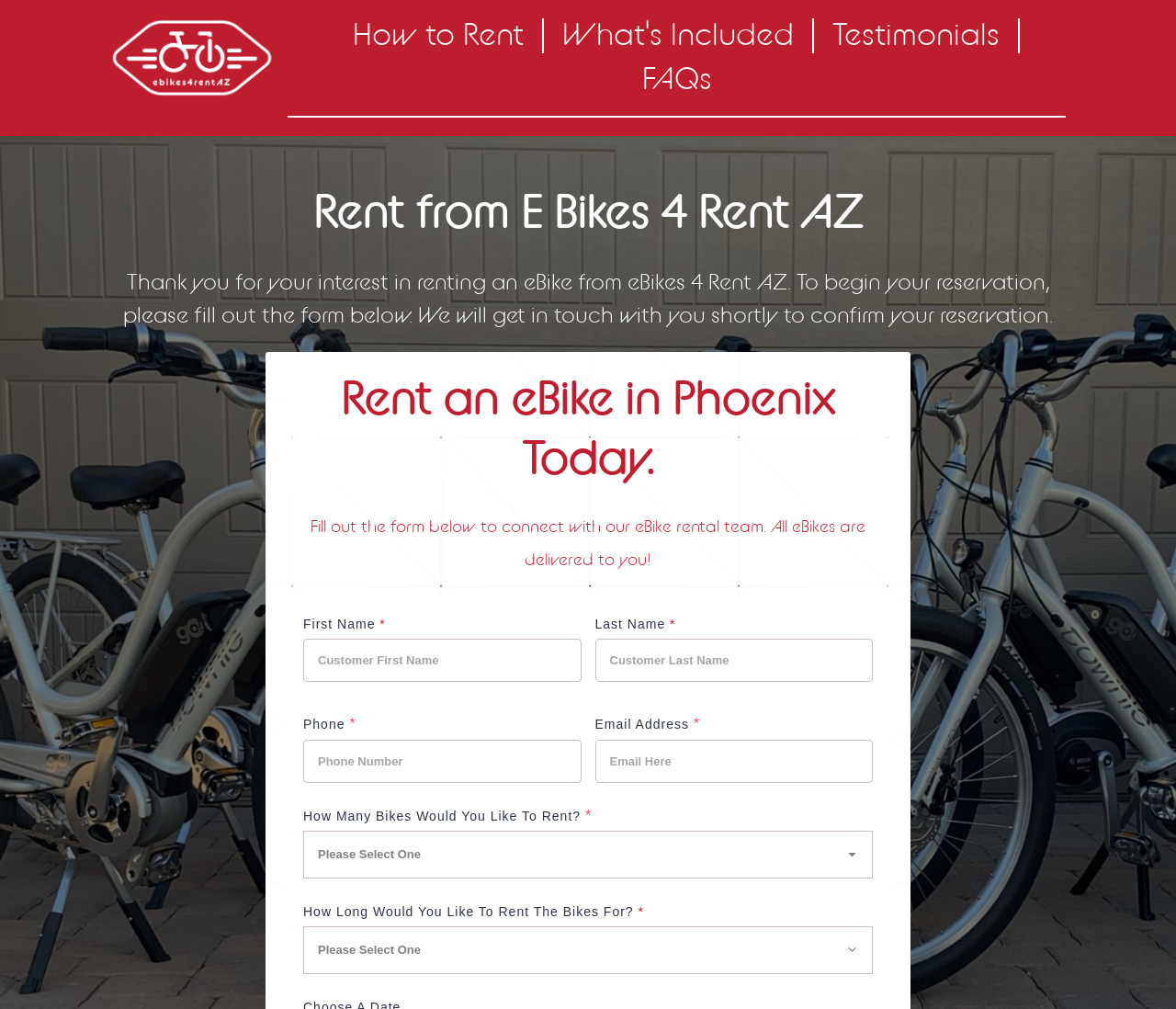Given the element description: "FAQs", predict the bounding box coordinates of the UI element it refers to, using four float numbers between 0 and 1, i.e., [left, top, right, bottom].

[0.546, 0.064, 0.605, 0.095]